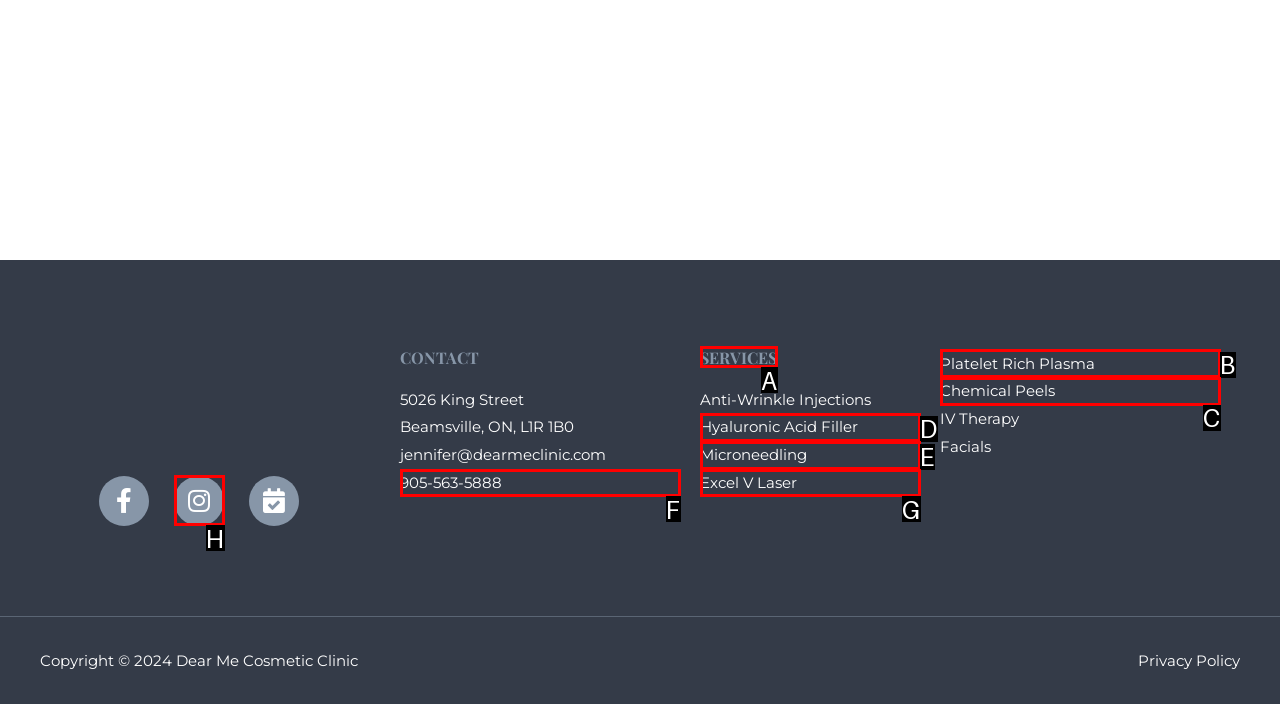Identify which HTML element matches the description: Hyaluronic Acid Filler
Provide your answer in the form of the letter of the correct option from the listed choices.

D